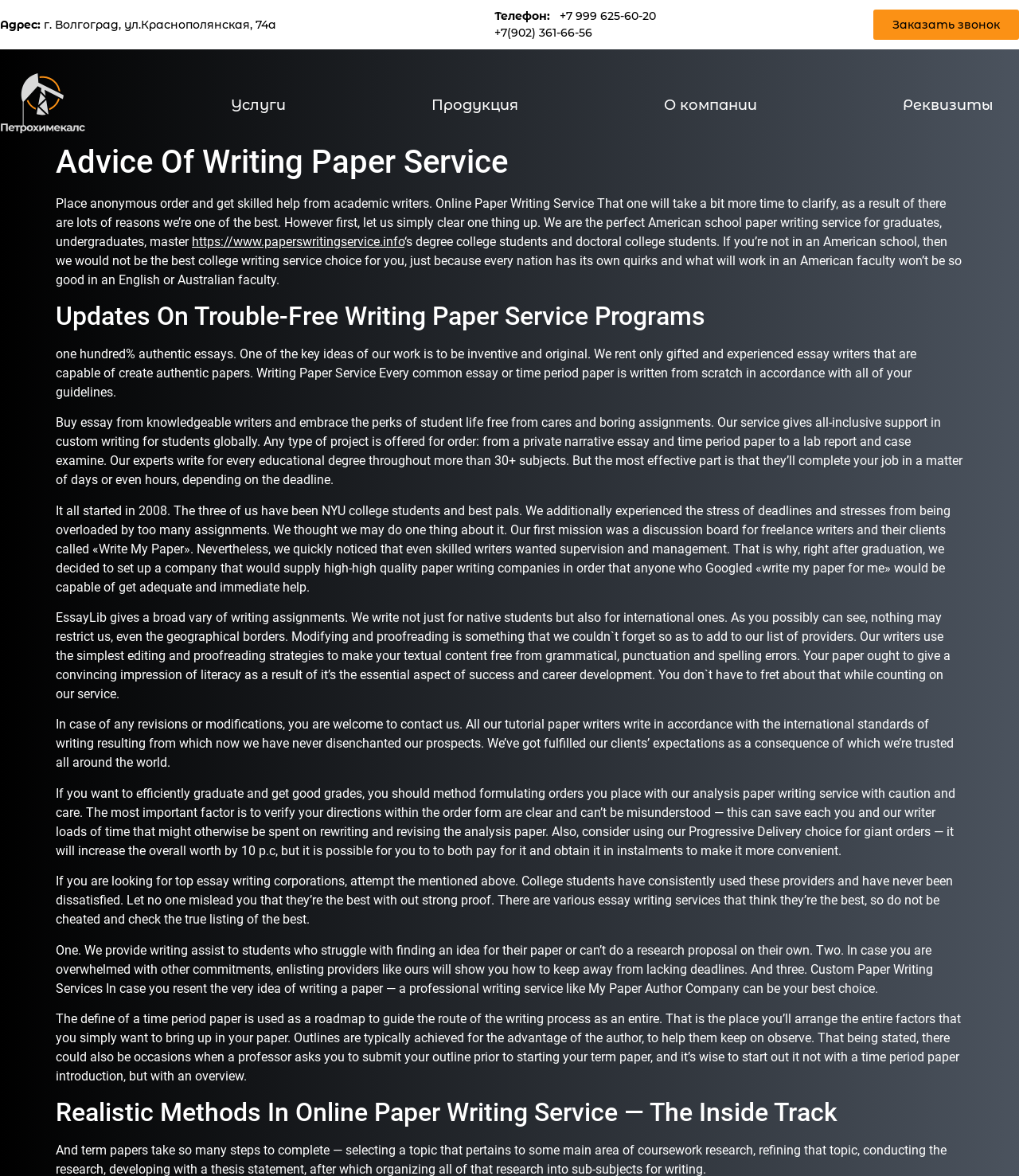Determine the bounding box coordinates of the clickable region to follow the instruction: "Click the 'https://www.paperswritingservice.info' link".

[0.188, 0.199, 0.397, 0.212]